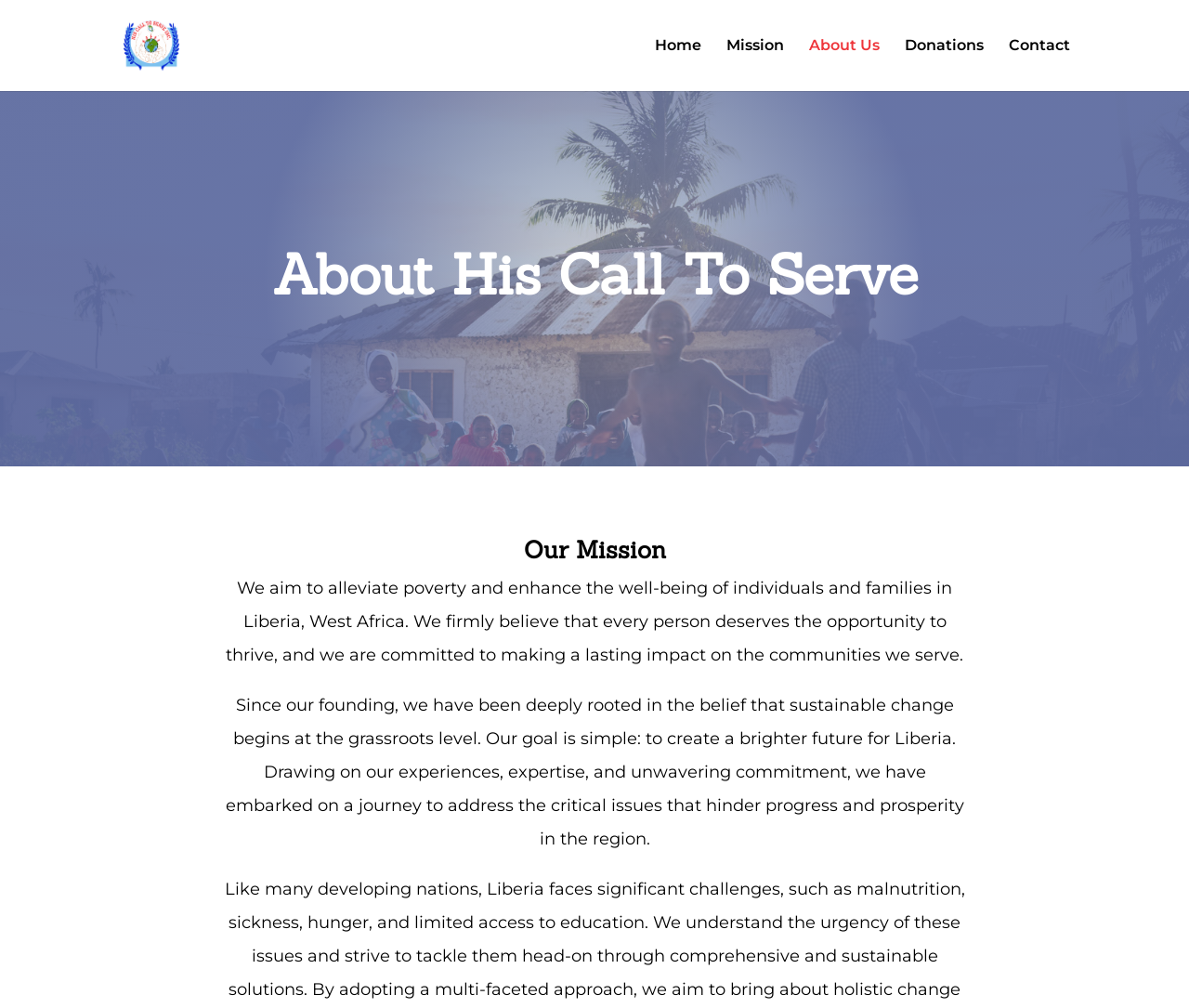Based on the image, please elaborate on the answer to the following question:
What is the goal of the organization?

I found the goal of the organization by reading the StaticText element that mentions 'Our goal is simple: to create a brighter future for Liberia.' This text describes the organization's ultimate goal.